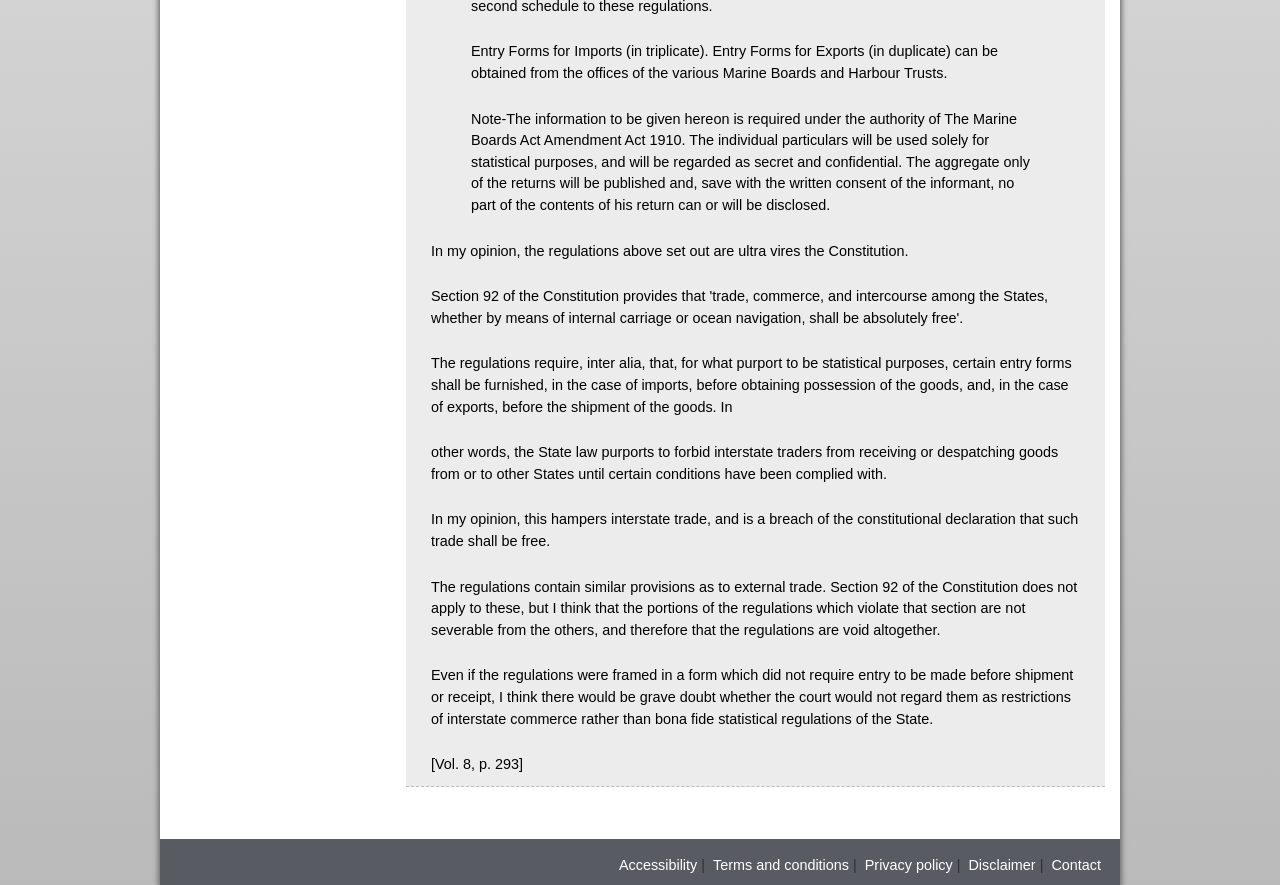How many links are in the footer?
Look at the image and respond with a one-word or short phrase answer.

5